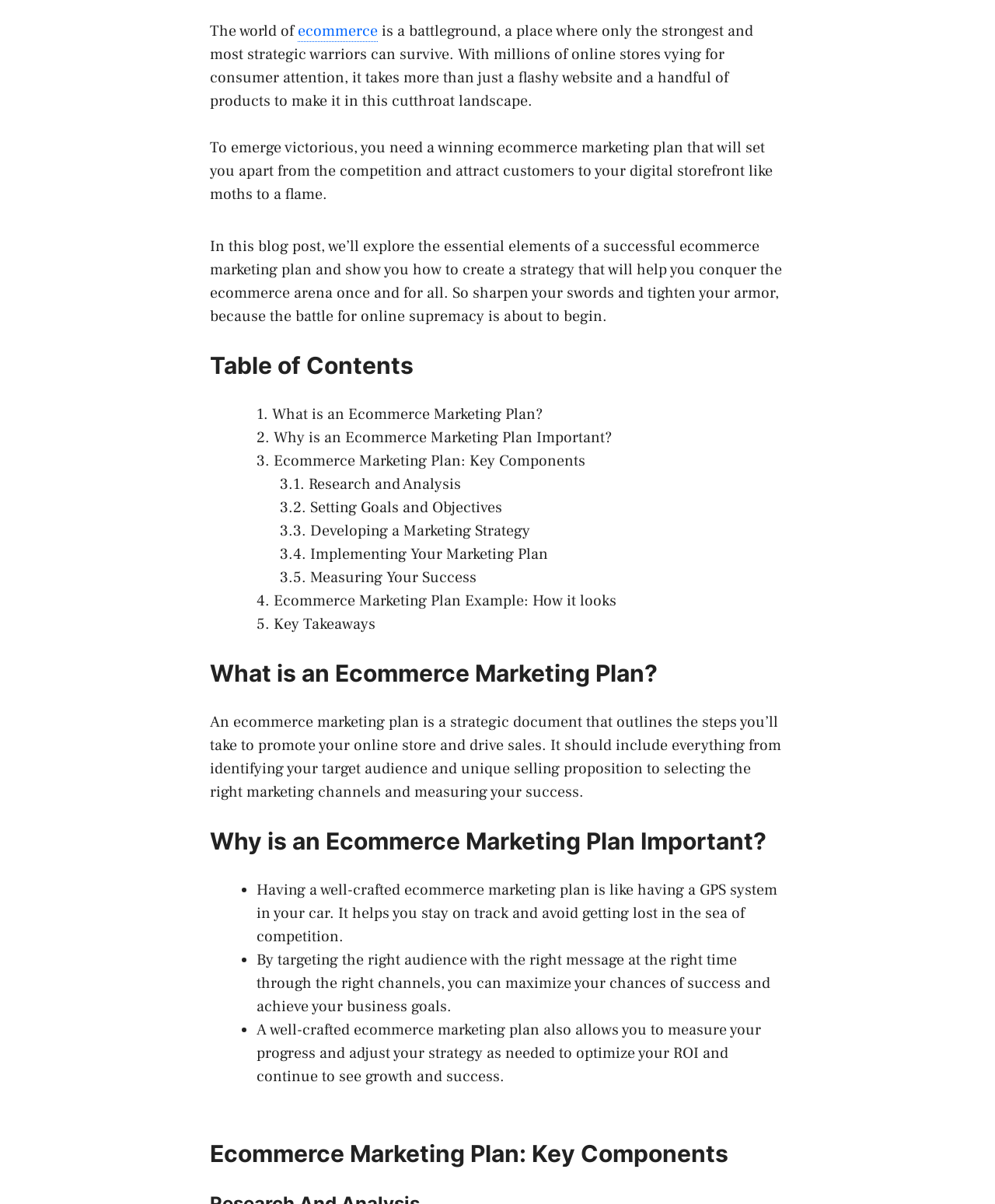Show the bounding box coordinates of the element that should be clicked to complete the task: "Click on 'What is an Ecommerce Marketing Plan?'".

[0.273, 0.336, 0.545, 0.353]